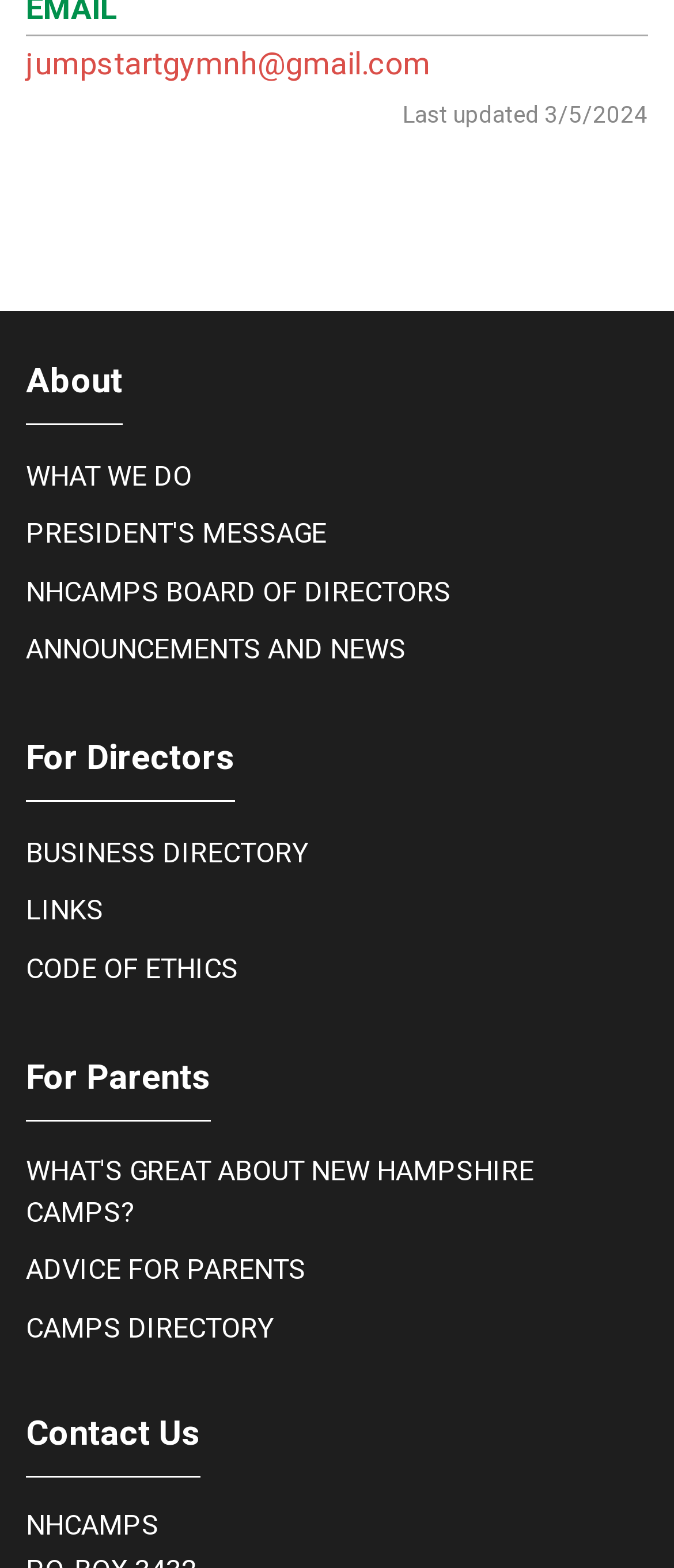Given the content of the image, can you provide a detailed answer to the question?
Is there a section for parents?

I found a link element with the text 'For Parents' in the main menu, which suggests that there is a section or content specifically for parents.